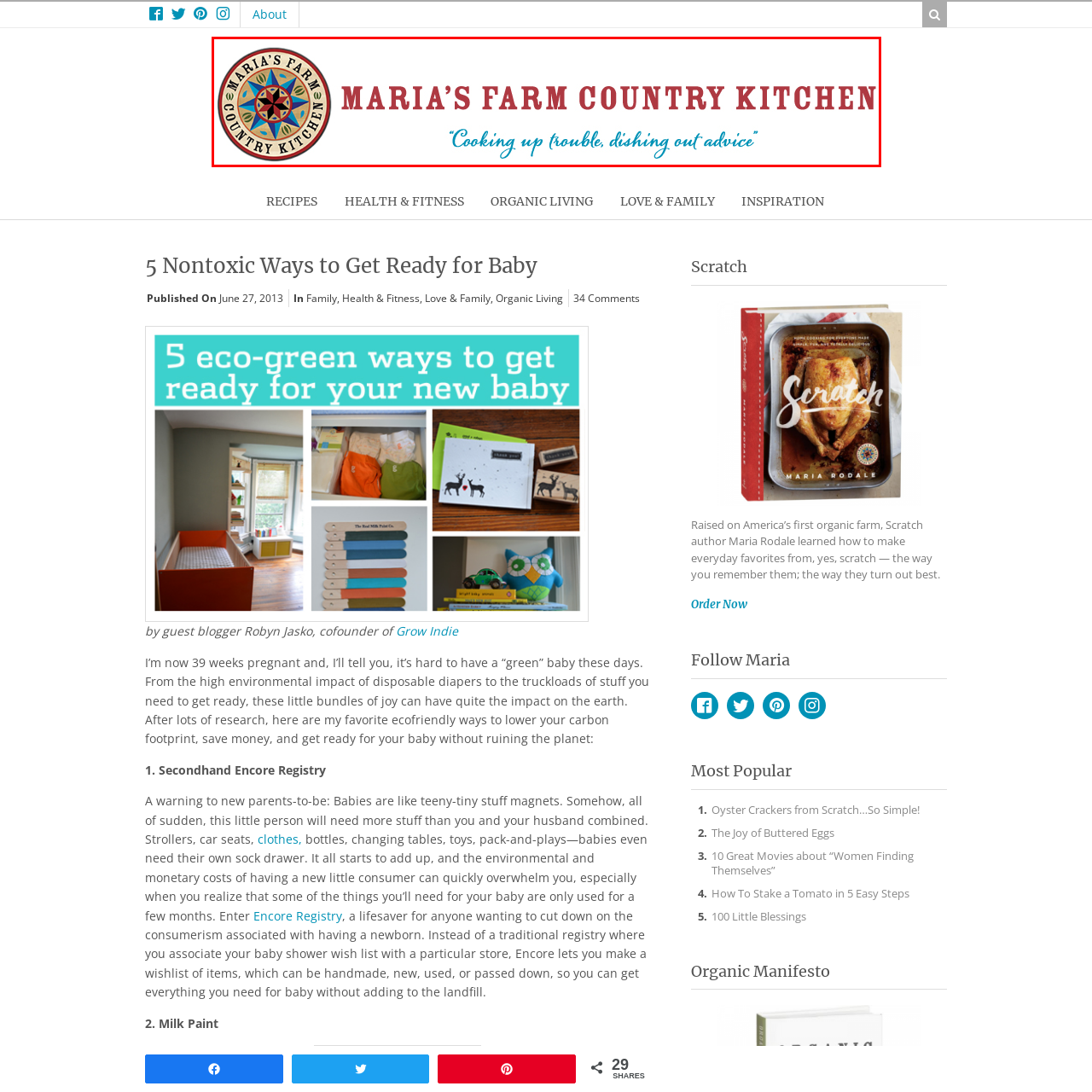Look closely at the part of the image inside the red bounding box, then respond in a word or phrase: What tone does the tagline 'Cooking up trouble, dishing out advice' suggest?

Playful and informative